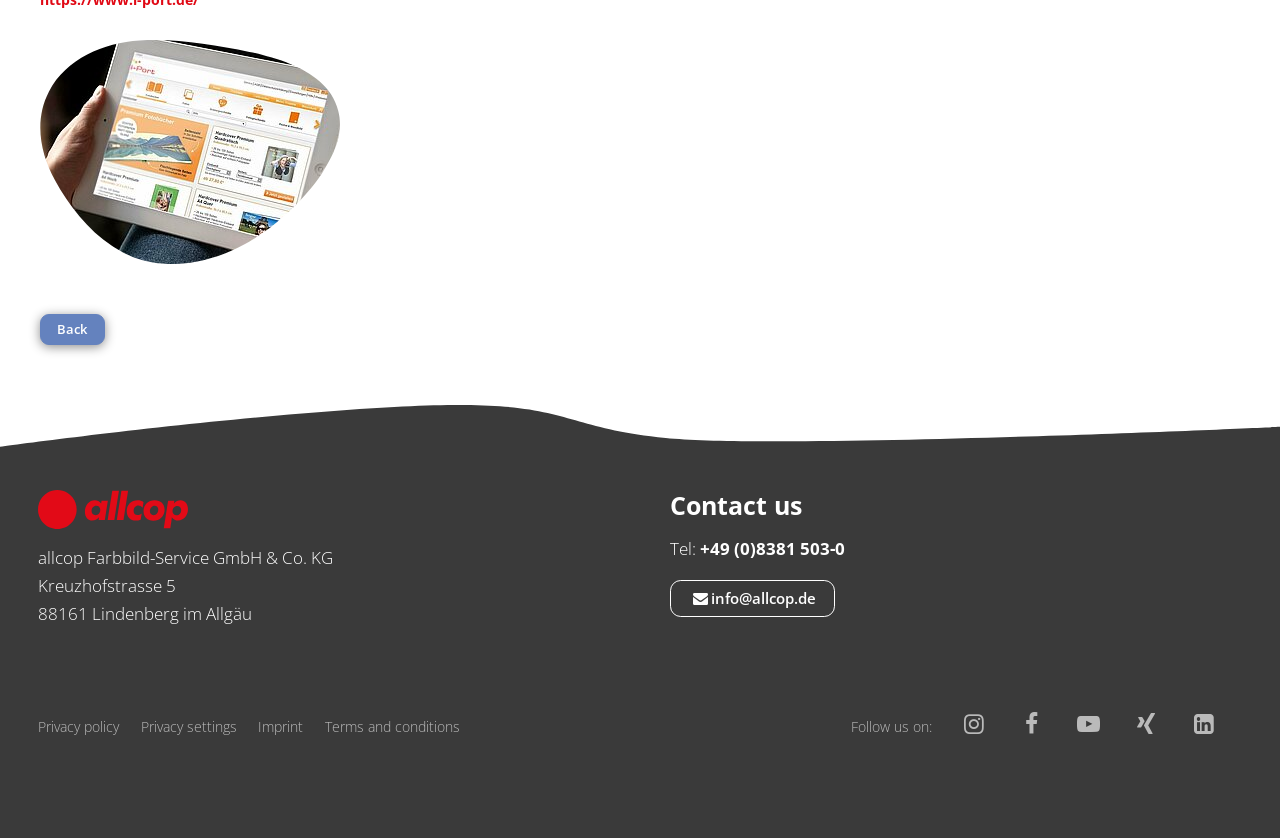What are the available menu items?
Please answer the question with a single word or phrase, referencing the image.

Privacy policy, Privacy settings, Imprint, Terms and conditions